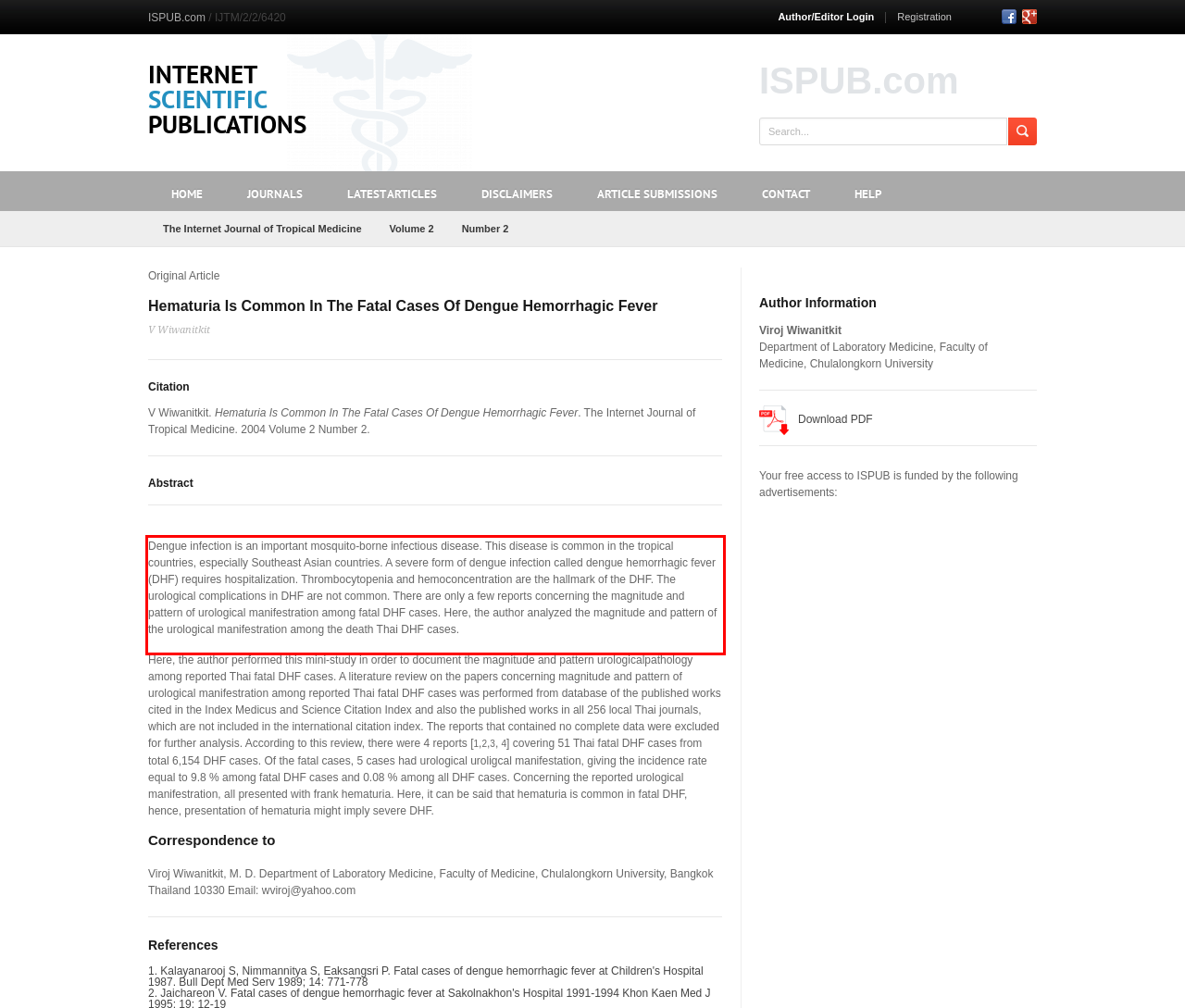Please perform OCR on the text content within the red bounding box that is highlighted in the provided webpage screenshot.

Dengue infection is an important mosquito-borne infectious disease. This disease is common in the tropical countries, especially Southeast Asian countries. A severe form of dengue infection called dengue hemorrhagic fever (DHF) requires hospitalization. Thrombocytopenia and hemoconcentration are the hallmark of the DHF. The urological complications in DHF are not common. There are only a few reports concerning the magnitude and pattern of urological manifestration among fatal DHF cases. Here, the author analyzed the magnitude and pattern of the urological manifestration among the death Thai DHF cases.